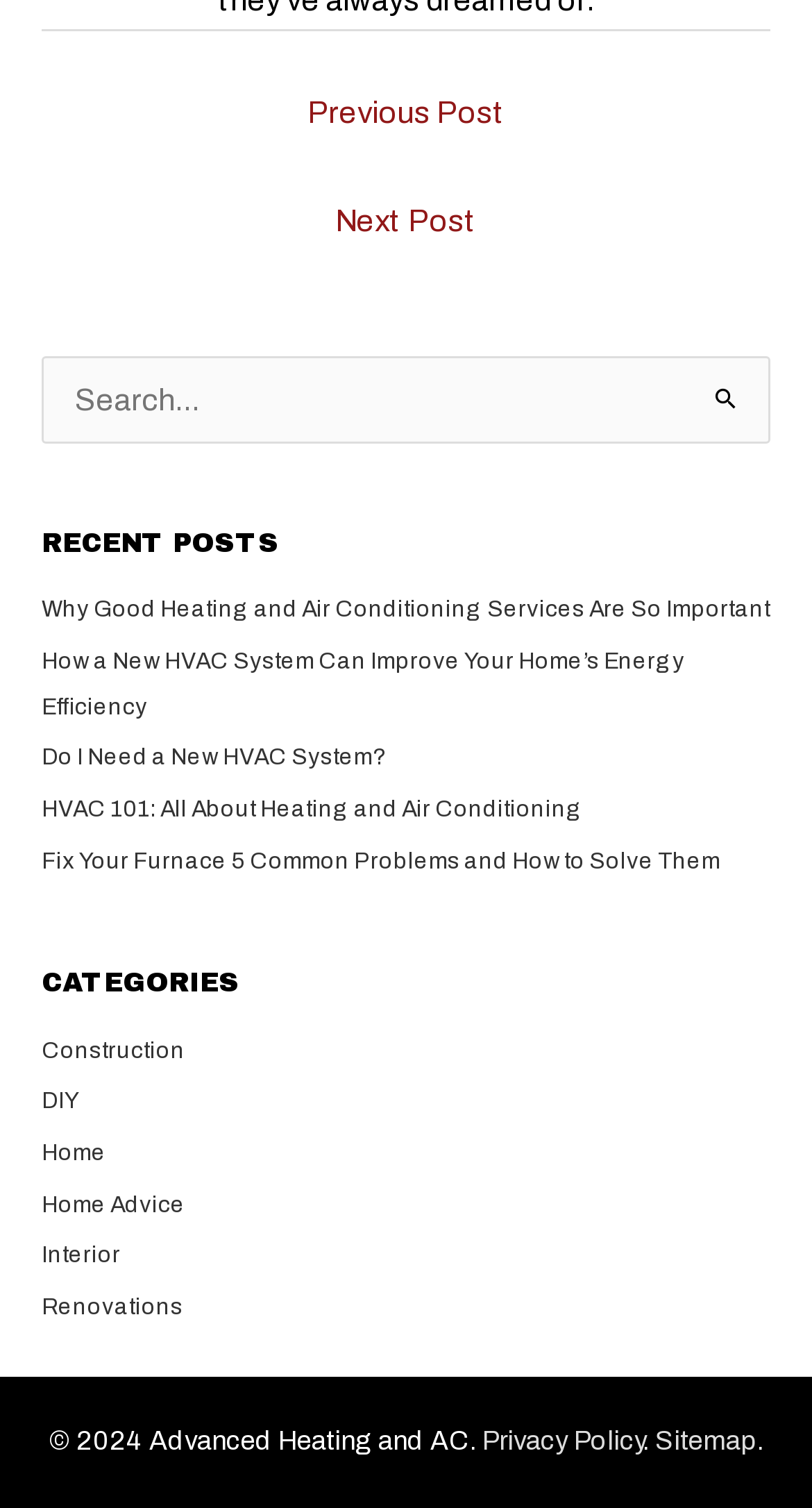Please identify the coordinates of the bounding box that should be clicked to fulfill this instruction: "Check privacy policy".

[0.594, 0.946, 0.791, 0.966]